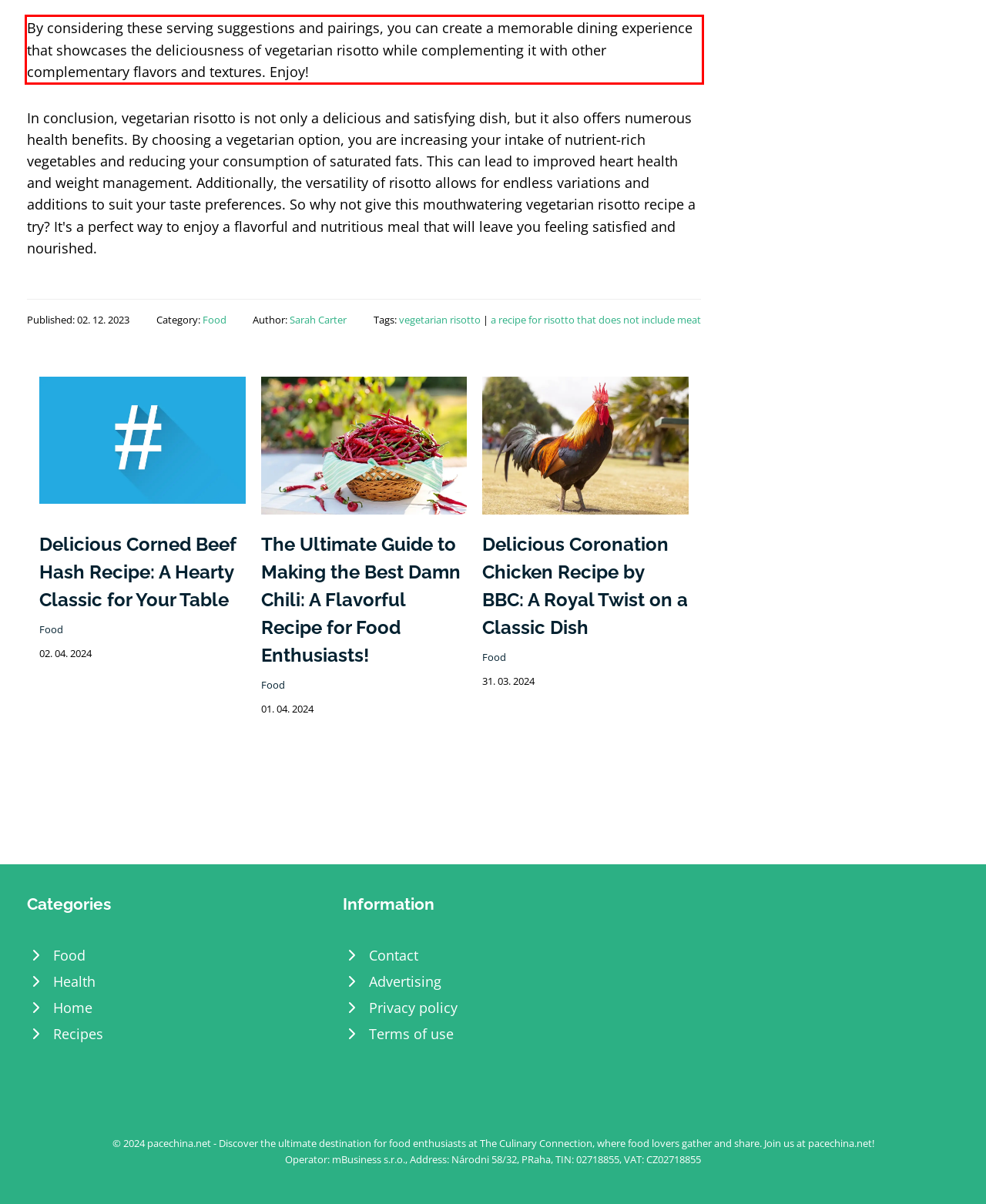Identify the text within the red bounding box on the webpage screenshot and generate the extracted text content.

By considering these serving suggestions and pairings, you can create a memorable dining experience that showcases the deliciousness of vegetarian risotto while complementing it with other complementary flavors and textures. Enjoy!